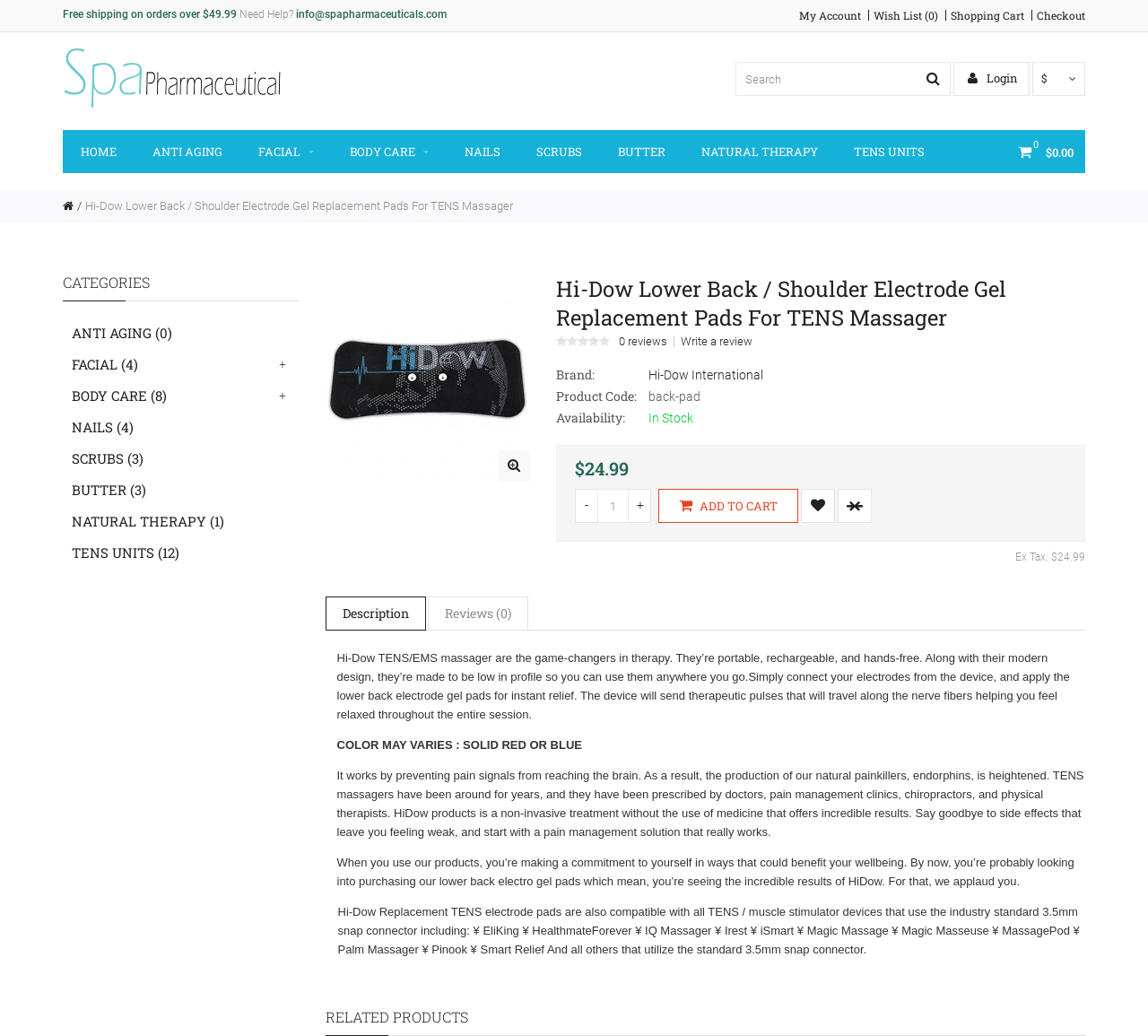What is the price of the Hi-Dow Lower Back / Shoulder Electrode Gel Replacement Pads?
Look at the image and answer the question using a single word or phrase.

$24.99